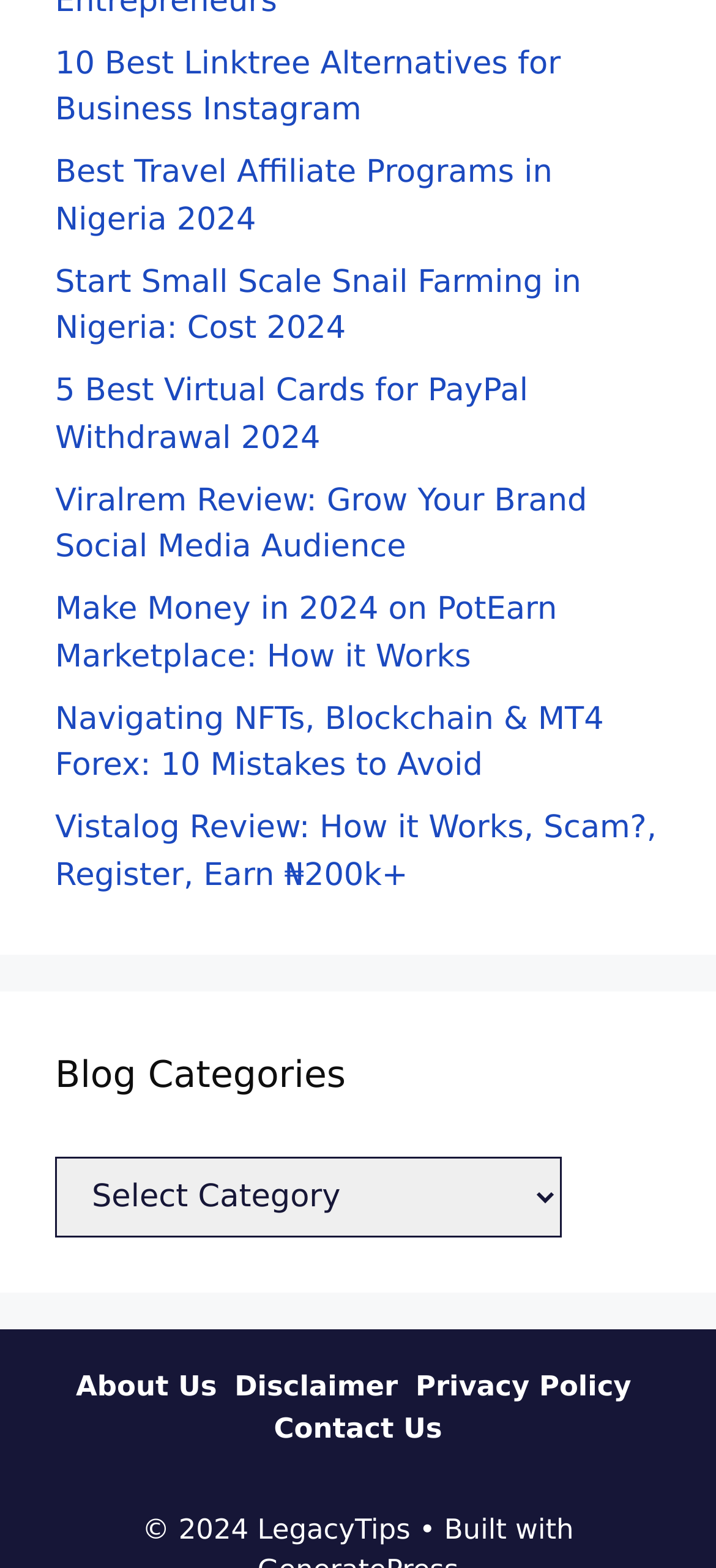Please find the bounding box for the UI element described by: "Disclaimer".

[0.328, 0.874, 0.556, 0.895]